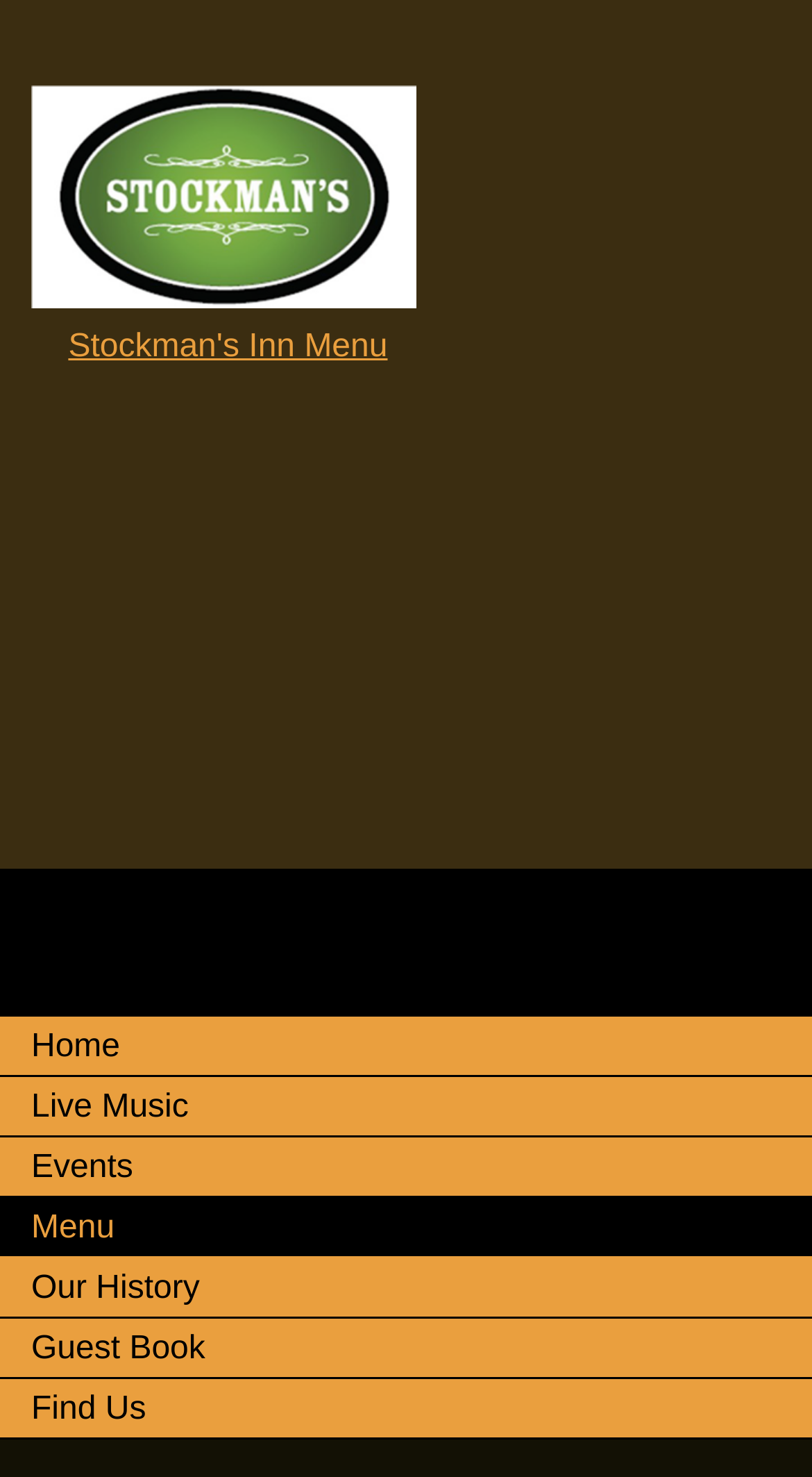Please determine the bounding box coordinates for the UI element described here. Use the format (top-left x, top-left y, bottom-right x, bottom-right y) with values bounded between 0 and 1: Find Us

[0.0, 0.934, 1.0, 0.975]